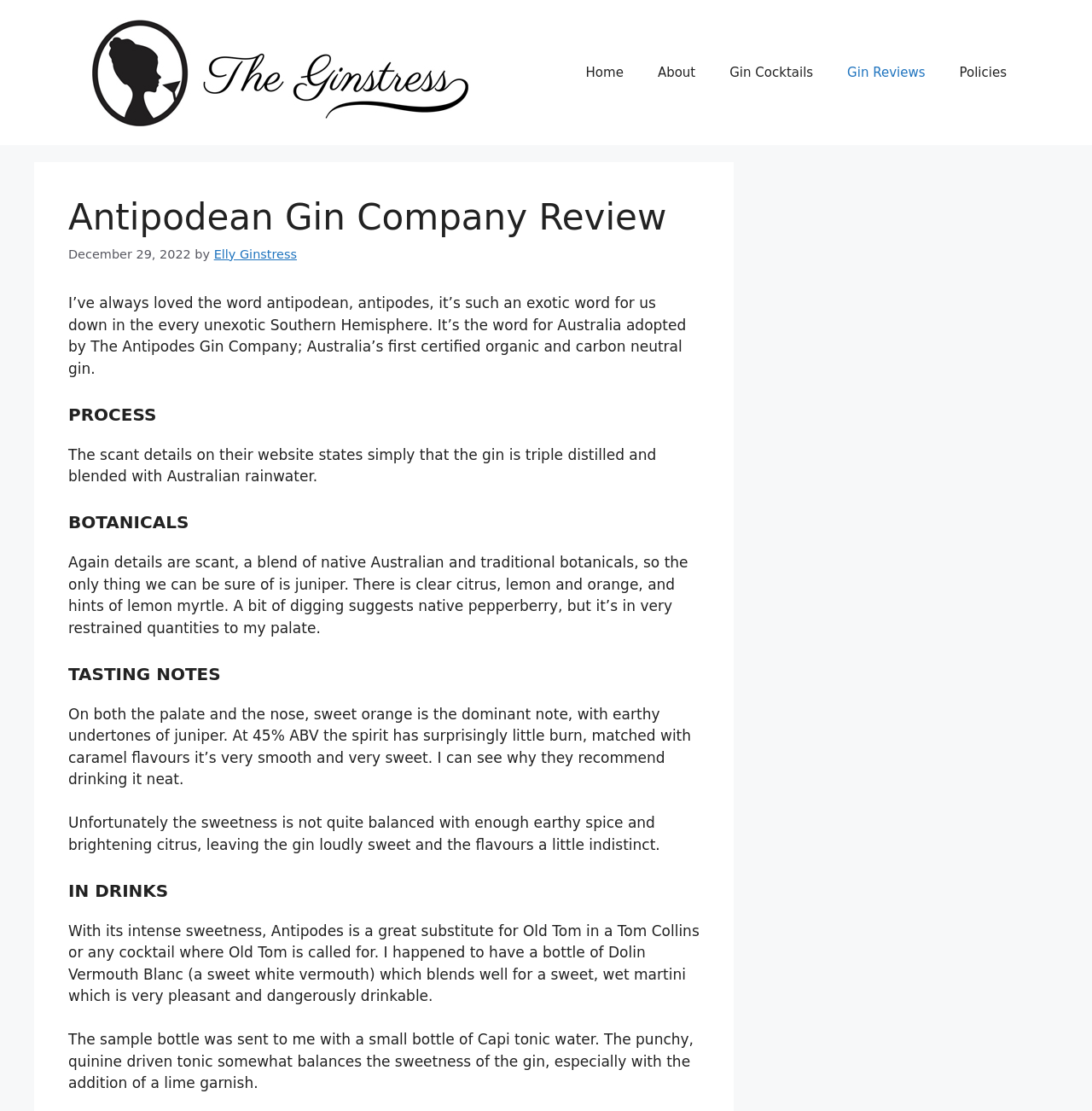What is the name of the gin company reviewed?
Please provide a detailed answer to the question.

I determined the answer by reading the text content of the webpage, specifically the heading 'Antipodean Gin Company Review' and the sentence 'It’s the word for Australia adopted by The Antipodes Gin Company; Australia’s first certified organic and carbon neutral gin.'